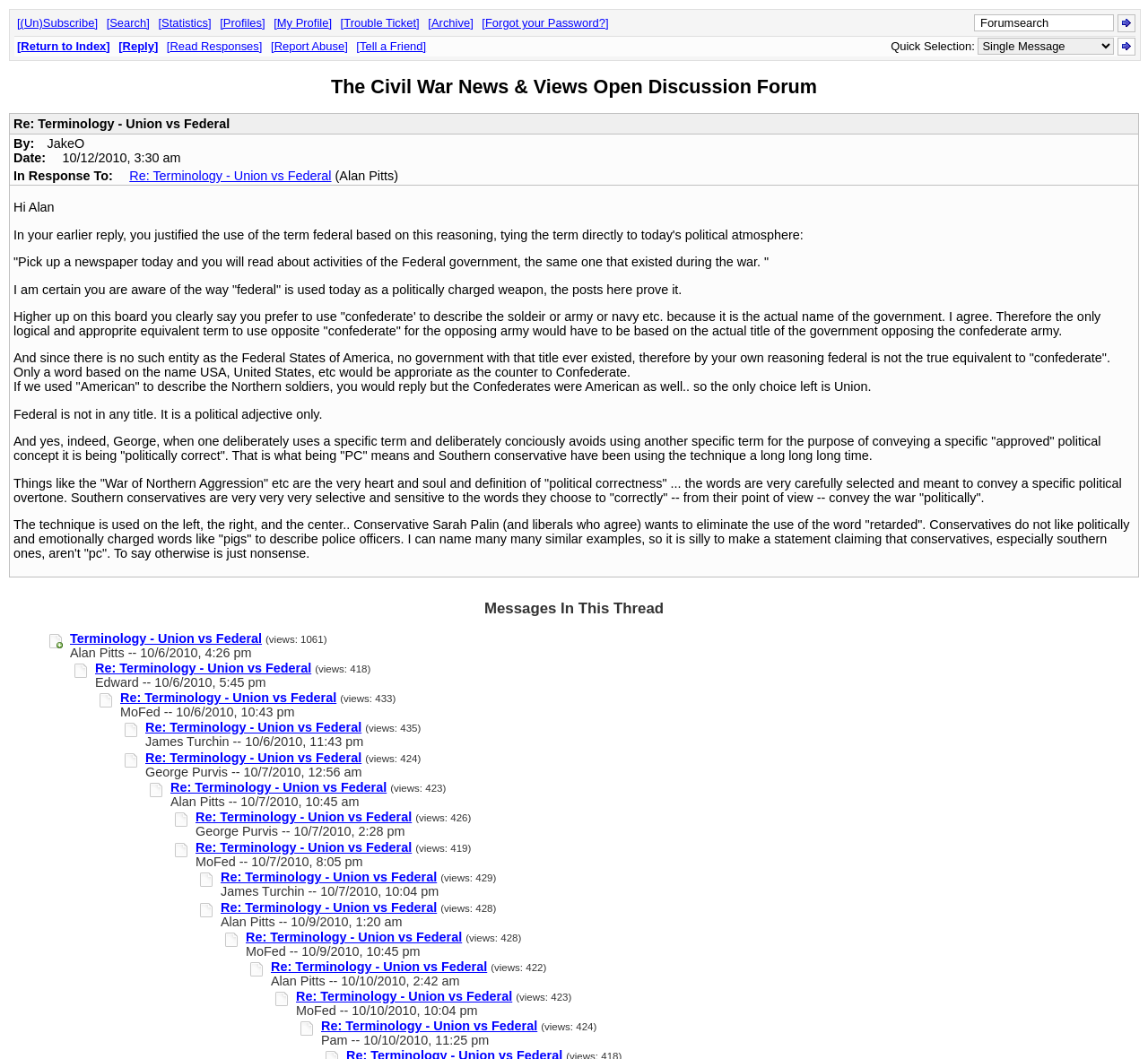Who is the author of the first post in this thread?
Using the image, answer in one word or phrase.

JakeO